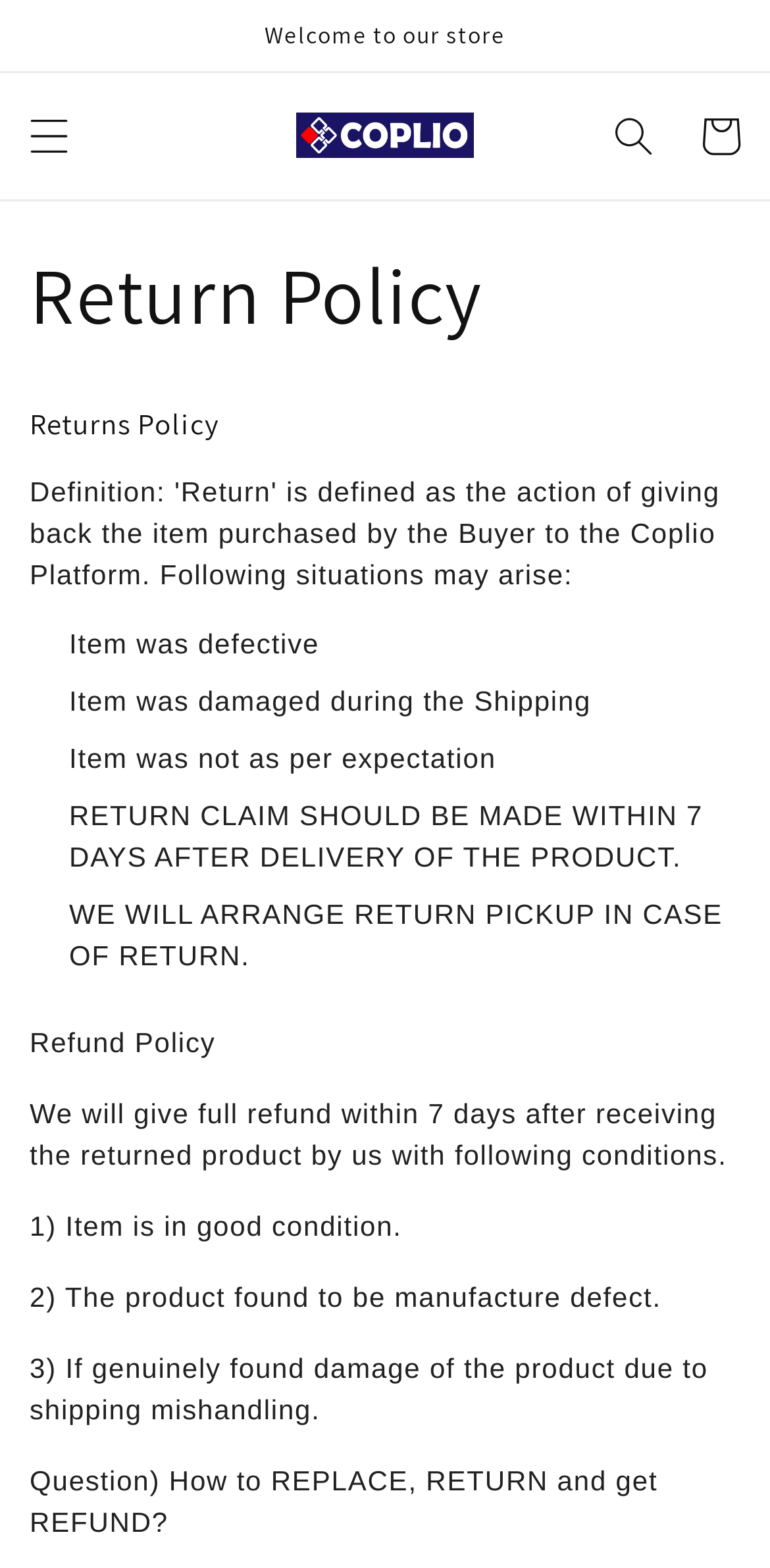What are the conditions for a full refund?
Provide an in-depth and detailed answer to the question.

The conditions for a full refund include the item being in good condition, the product being found to be a manufacture defect, or genuinely found damage due to shipping mishandling.